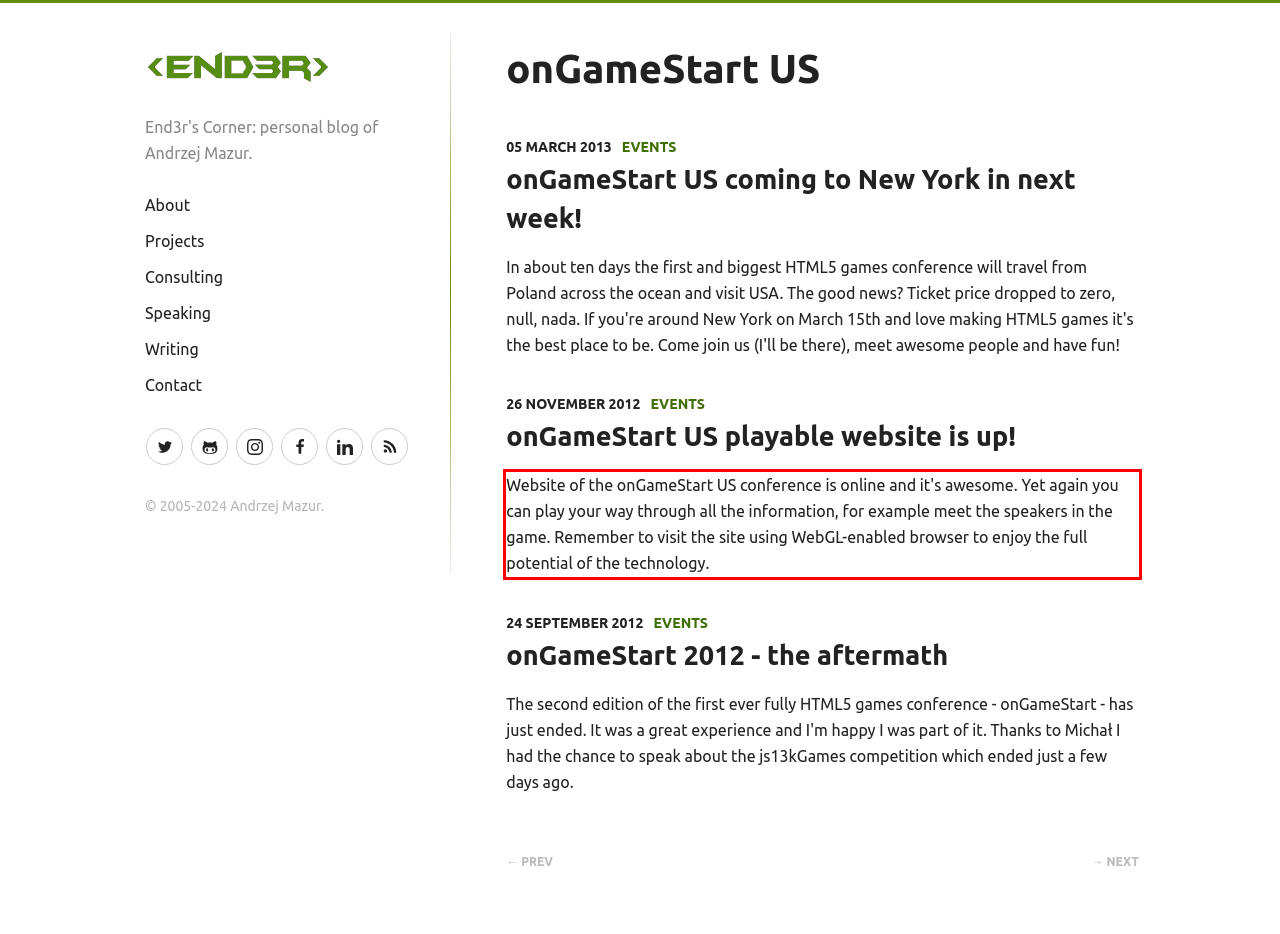Please recognize and transcribe the text located inside the red bounding box in the webpage image.

Website of the onGameStart US conference is online and it's awesome. Yet again you can play your way through all the information, for example meet the speakers in the game. Remember to visit the site using WebGL-enabled browser to enjoy the full potential of the technology.